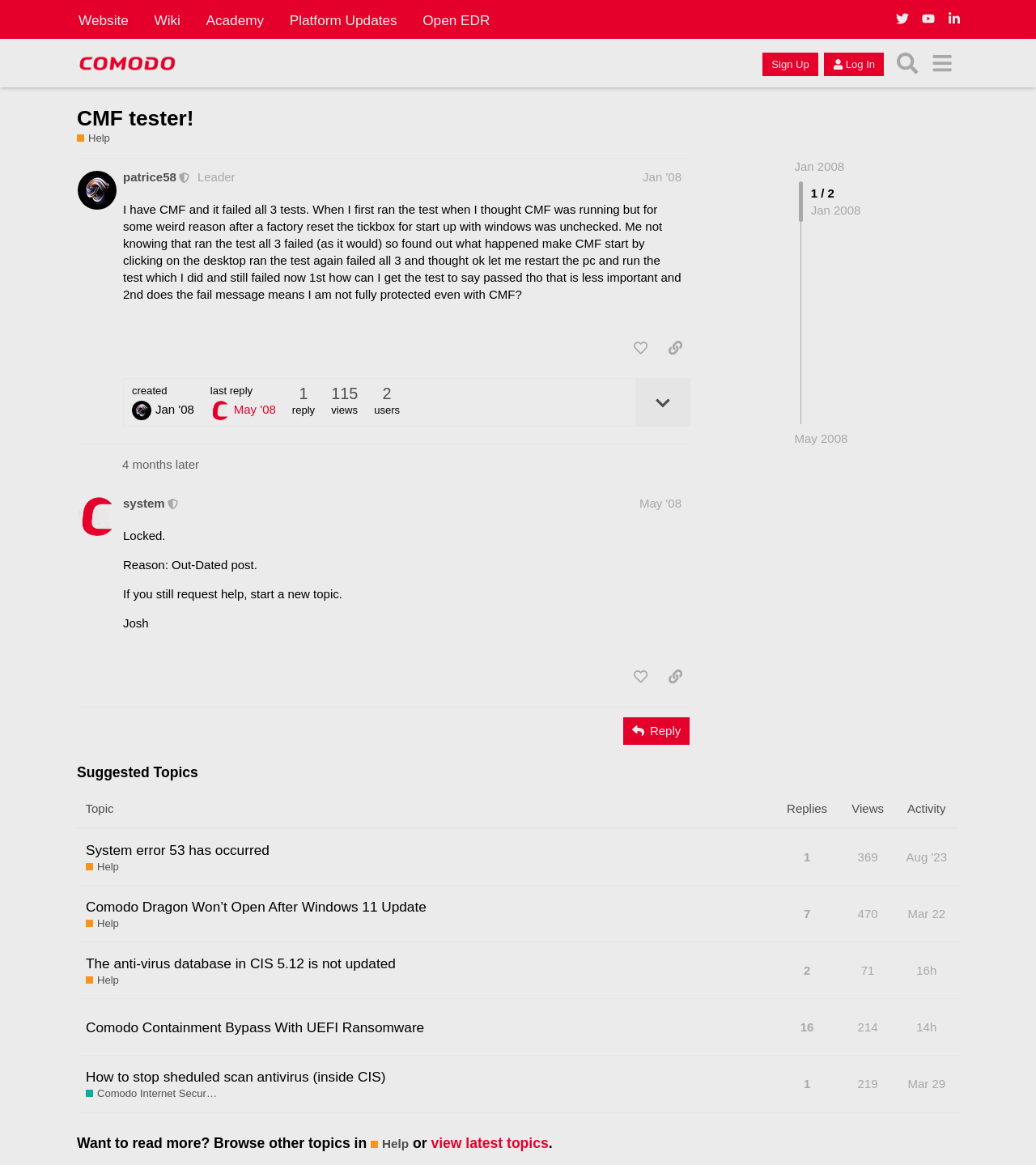Provide your answer in one word or a succinct phrase for the question: 
What is the name of the forum?

Comodo Forum